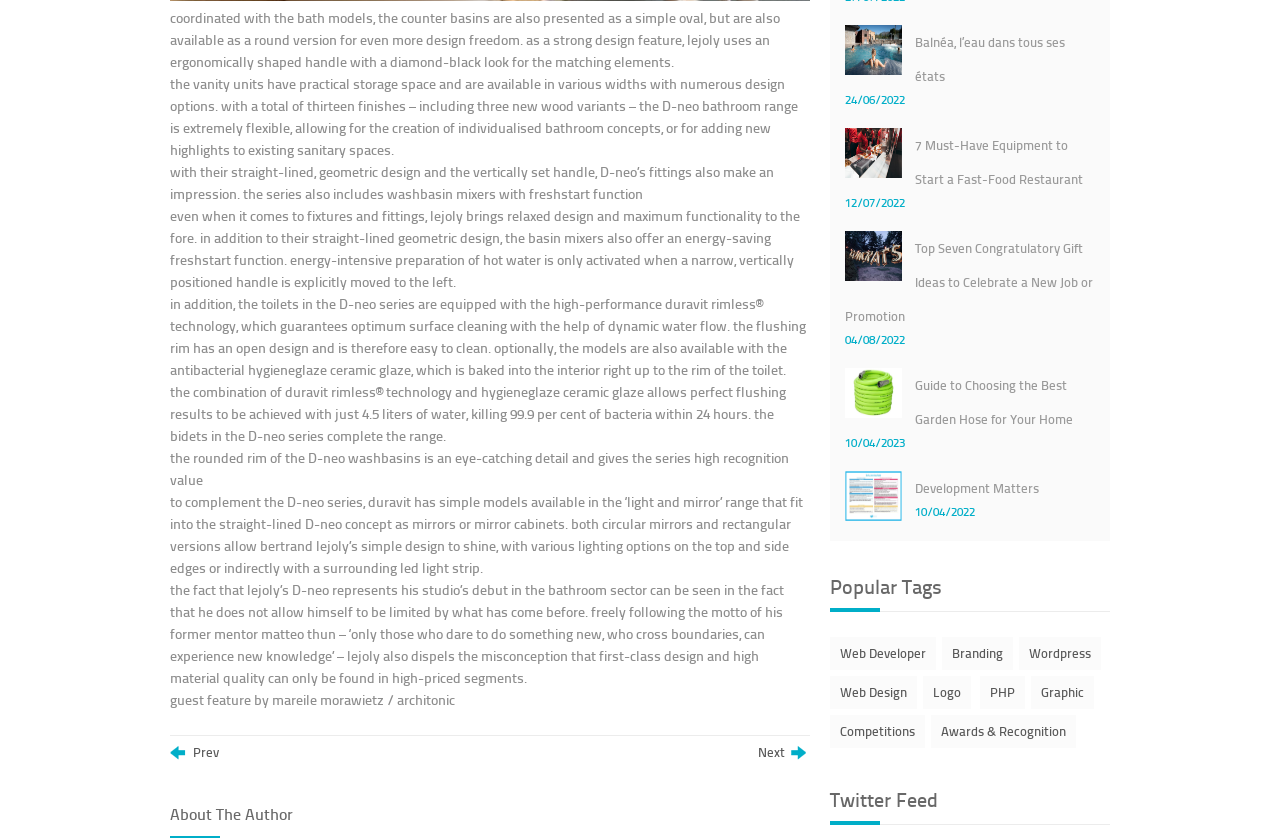What is the benefit of the Duravit Rimless technology?
Please elaborate on the answer to the question with detailed information.

The Duravit Rimless technology guarantees optimum surface cleaning with the help of dynamic water flow, making it easy to clean the flushing rim.